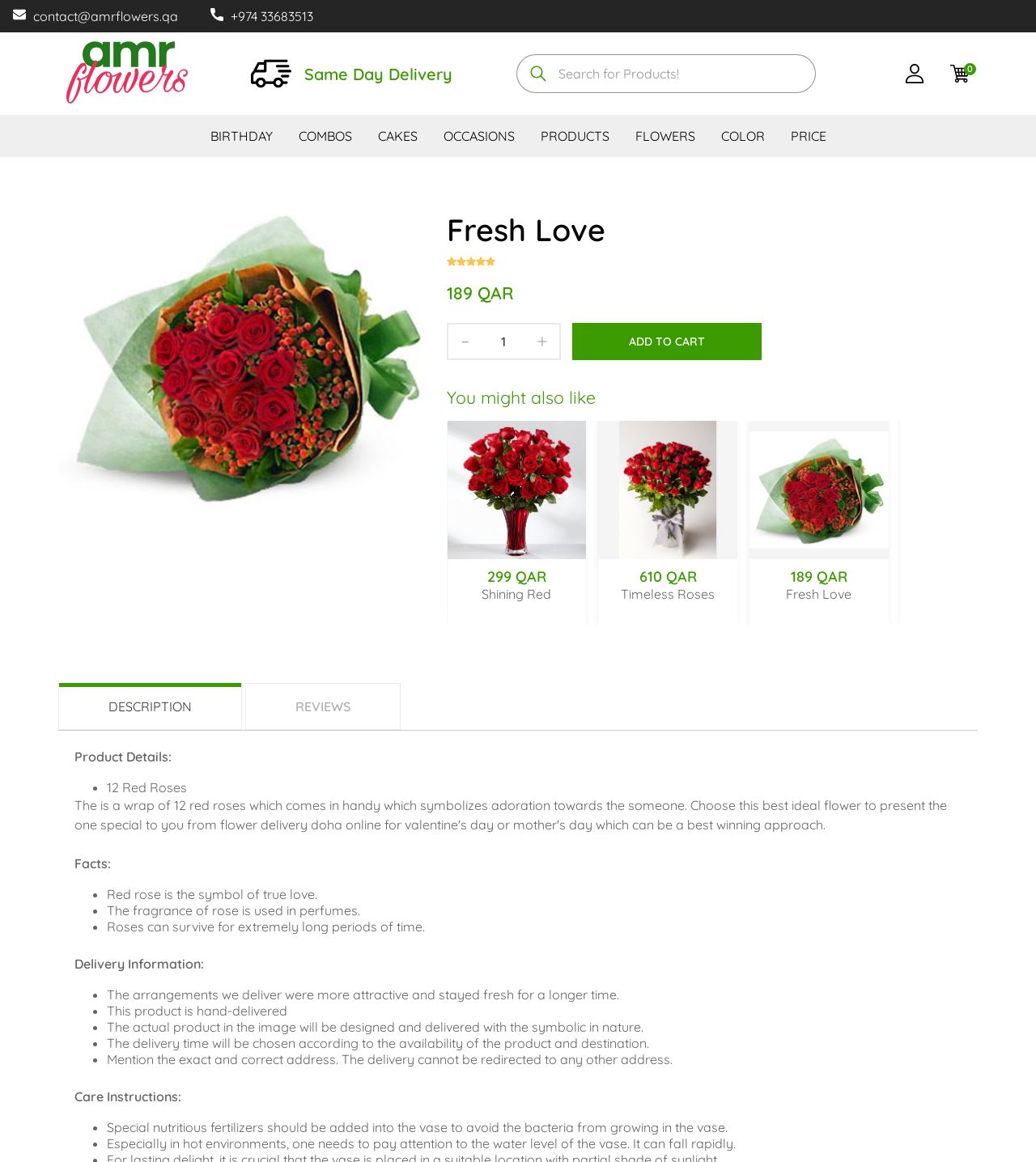What is the price of the 'Fresh Love' product?
From the image, respond using a single word or phrase.

189 QAR